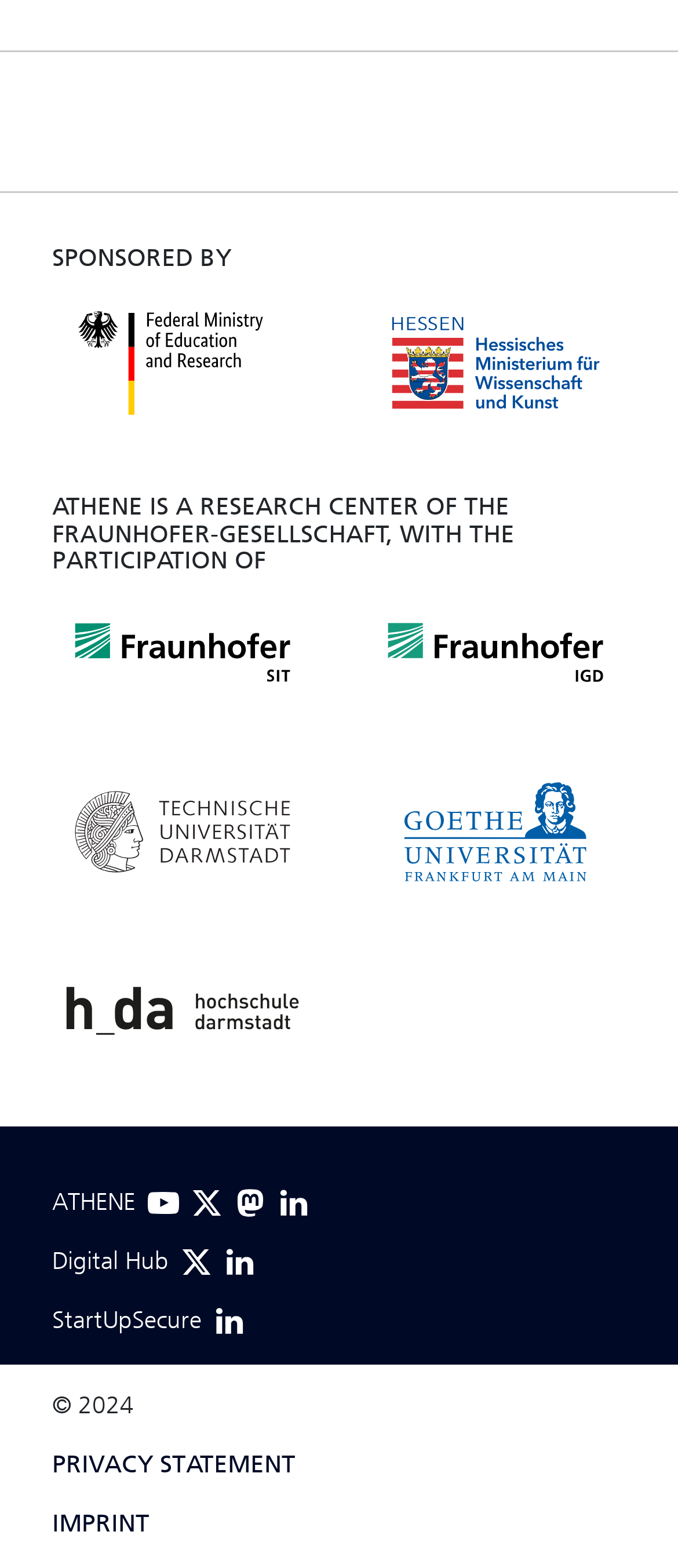What is the name of the research center?
From the image, provide a succinct answer in one word or a short phrase.

ATHENE